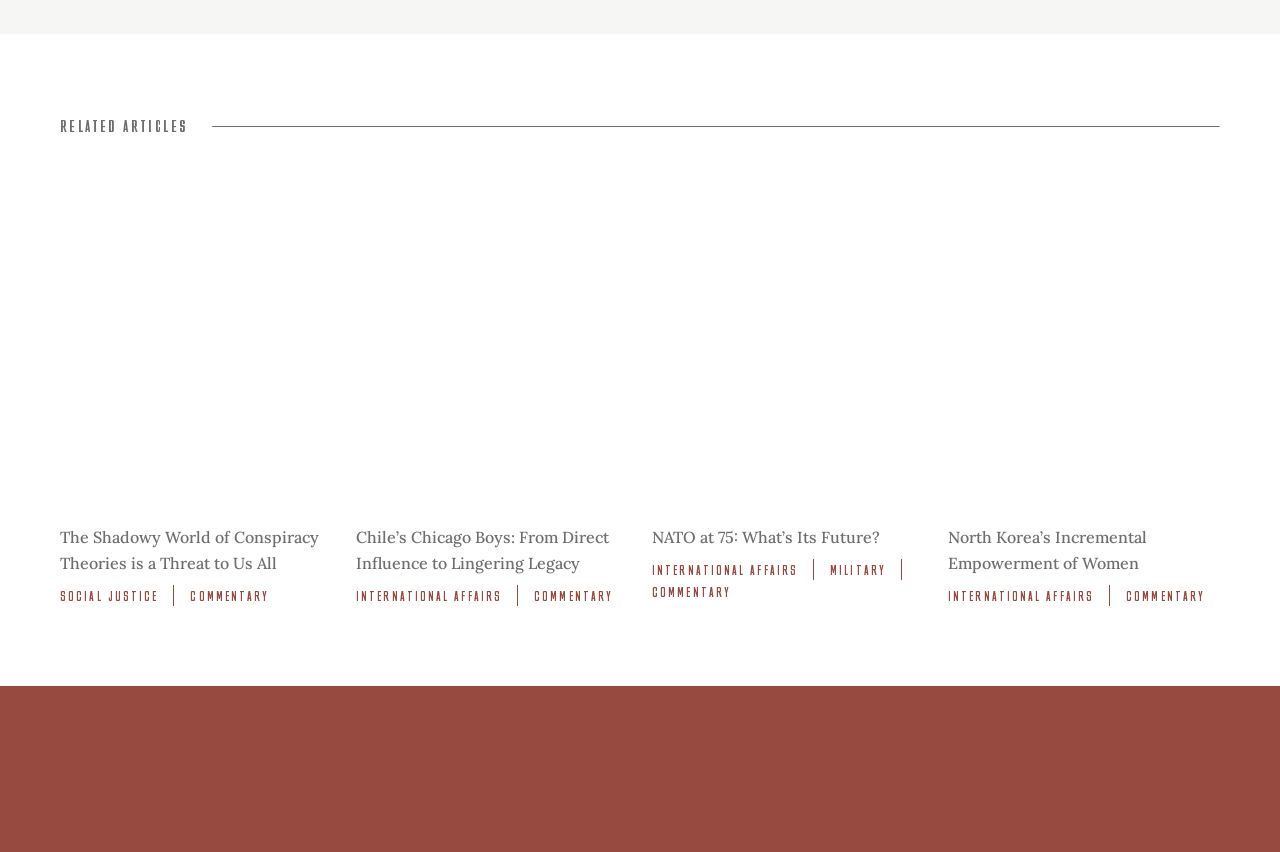Indicate the bounding box coordinates of the element that must be clicked to execute the instruction: "View privacy policy". The coordinates should be given as four float numbers between 0 and 1, i.e., [left, top, right, bottom].

None